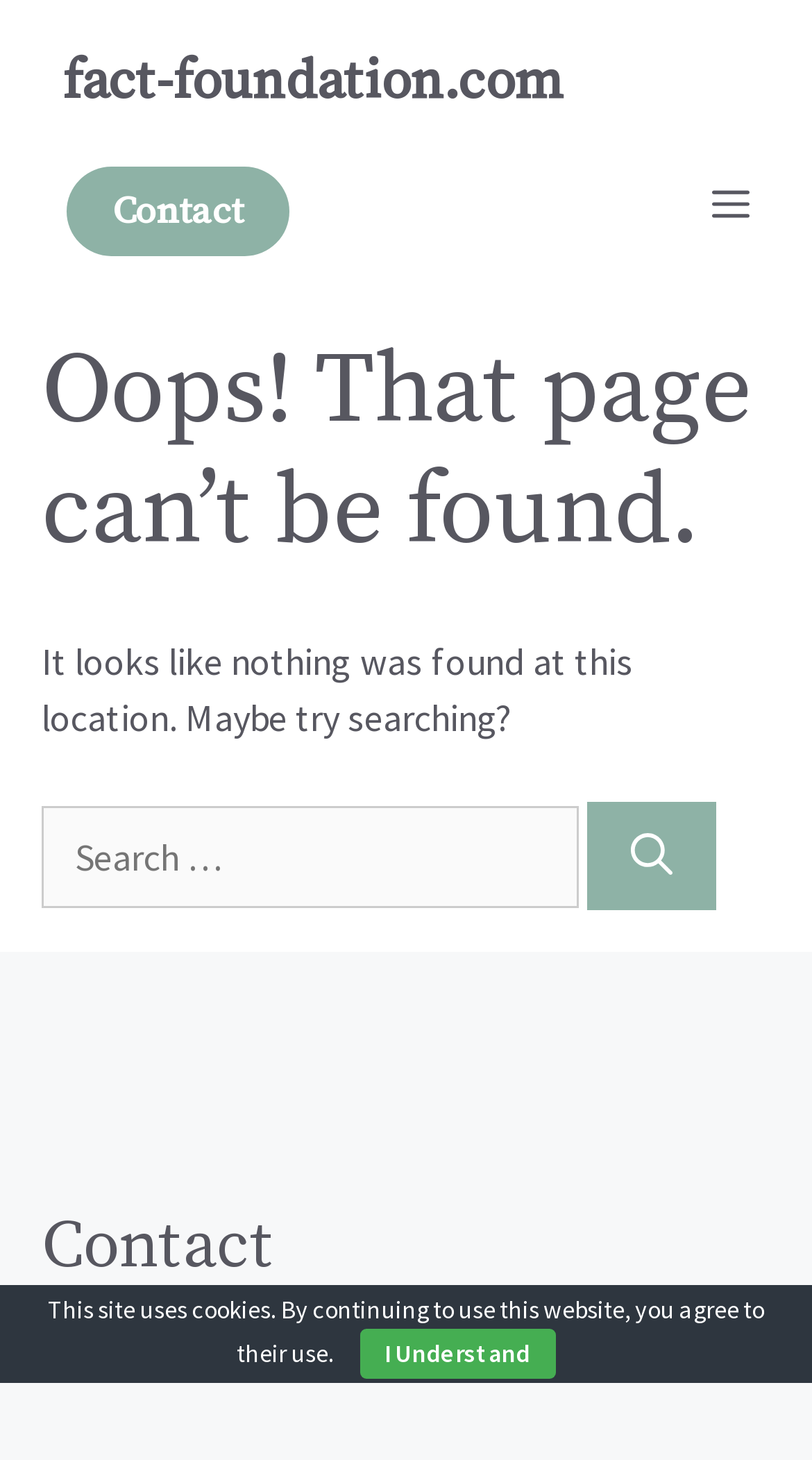Extract the bounding box of the UI element described as: "I Understand".

[0.442, 0.91, 0.683, 0.944]